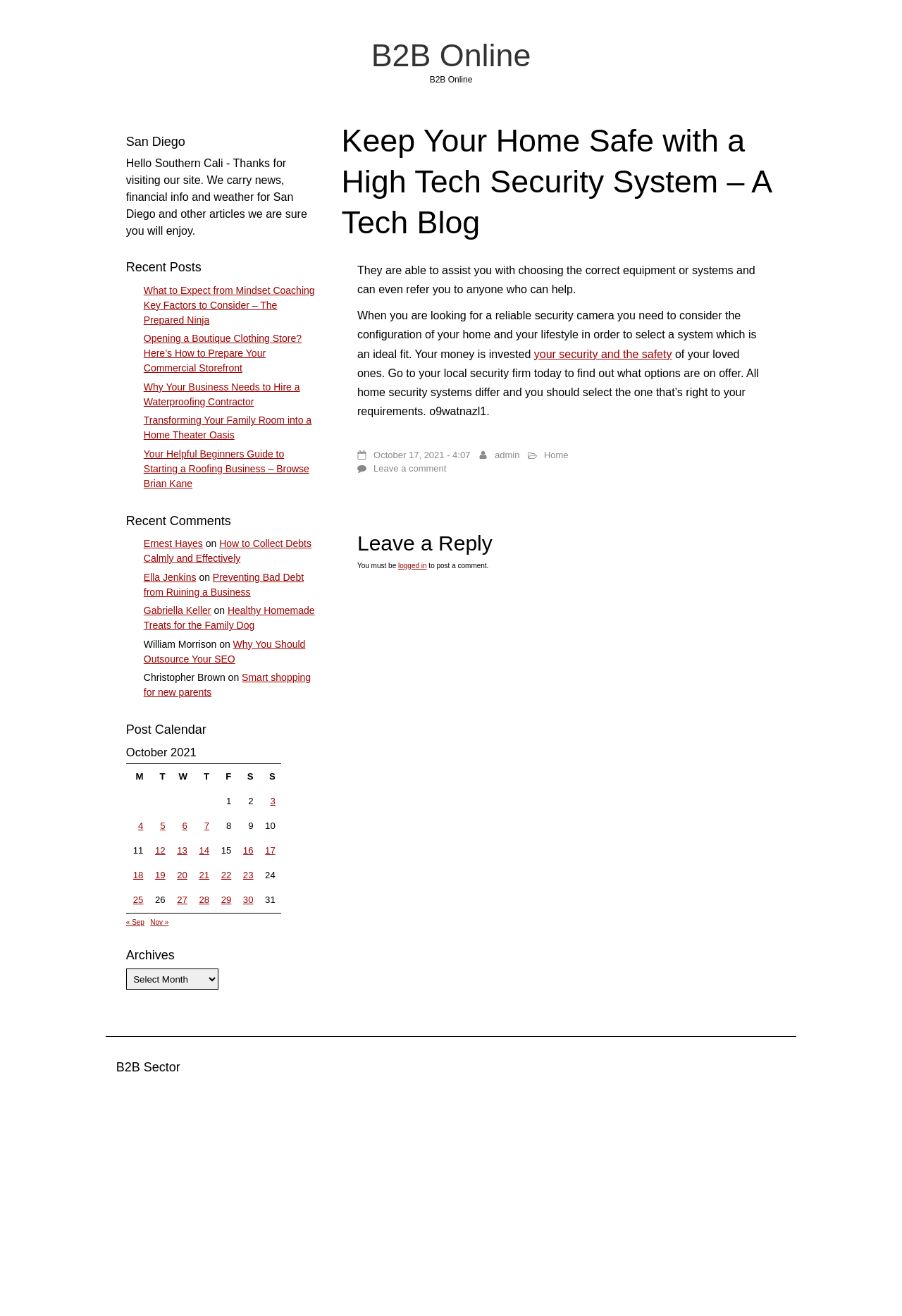Elaborate on the different components and information displayed on the webpage.

This webpage is a blog titled "B2B Online" with a focus on technology and business. At the top, there is a heading with the blog's title, followed by a link to the blog's homepage. Below this, there is an article with a heading "Keep Your Home Safe with a High Tech Security System – A Tech Blog" and a brief introduction to the topic of home security systems.

The main content of the article is divided into several paragraphs, discussing the importance of choosing the right security system for one's home and lifestyle. There are also links to related topics, such as "your security and the safety of your loved ones."

At the bottom of the page, there is a footer section with links to recent posts, including "What to Expect from Mindset Coaching Key Factors to Consider", "Opening a Boutique Clothing Store? Here’s How to Prepare Your Commercial Storefront", and others.

On the left side of the page, there are three complementary sections. The first section is titled "San Diego" and contains a brief introduction to the city, along with a link to more information. The second section is titled "Recent Posts" and lists several recent articles, including "Transforming Your Family Room into a Home Theater Oasis" and "Why Your Business Needs to Hire a Waterproofing Contractor". The third section is titled "Recent Comments" and lists several recent comments on various articles, including "How to Collect Debts Calmly and Effectively" and "Healthy Homemade Treats for the Family Dog".

Finally, there is a "Post Calendar" section at the bottom left of the page, which displays a table of posts published in October 2021, with links to each post.